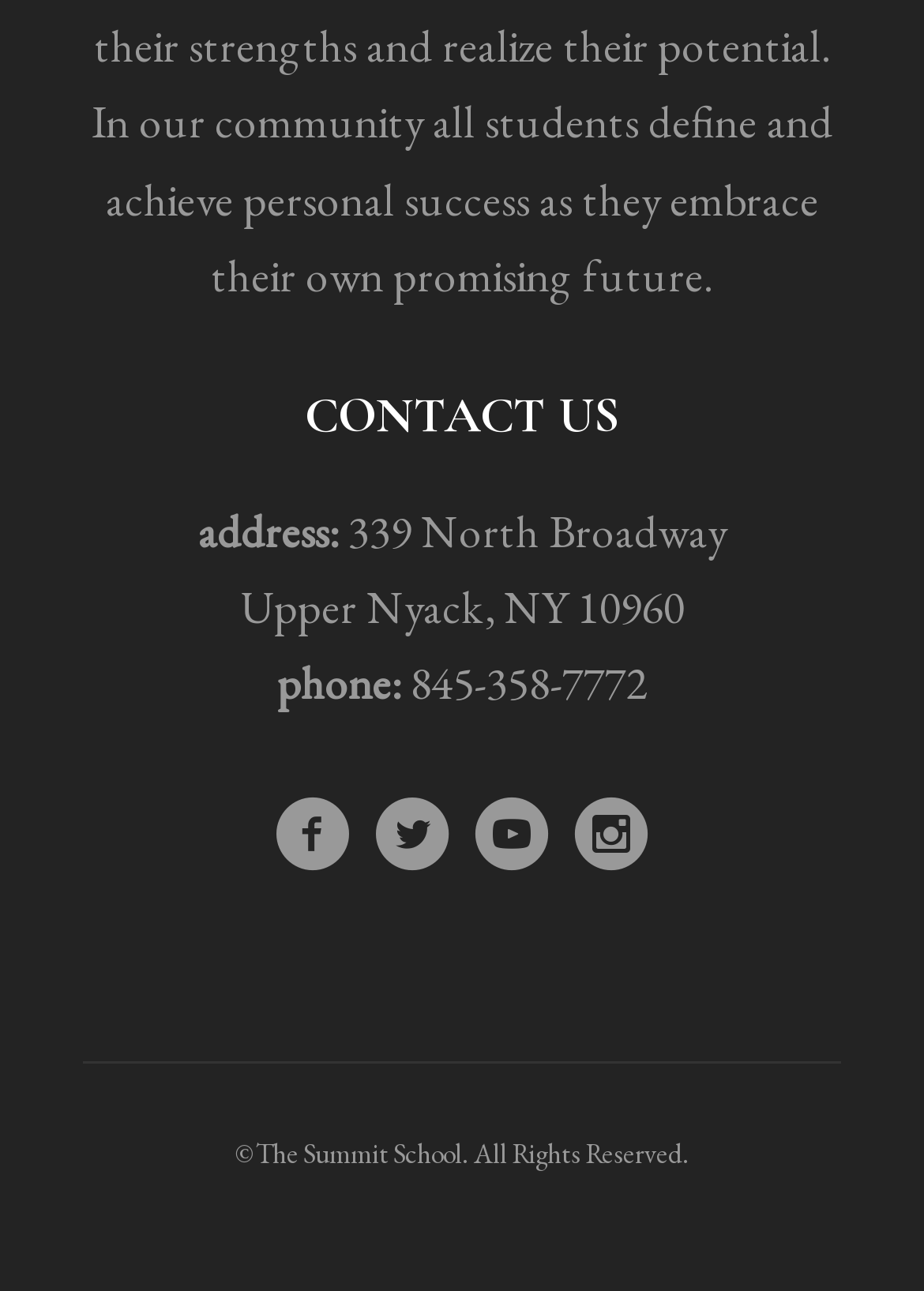How many social media links are present?
Please provide a single word or phrase answer based on the image.

4